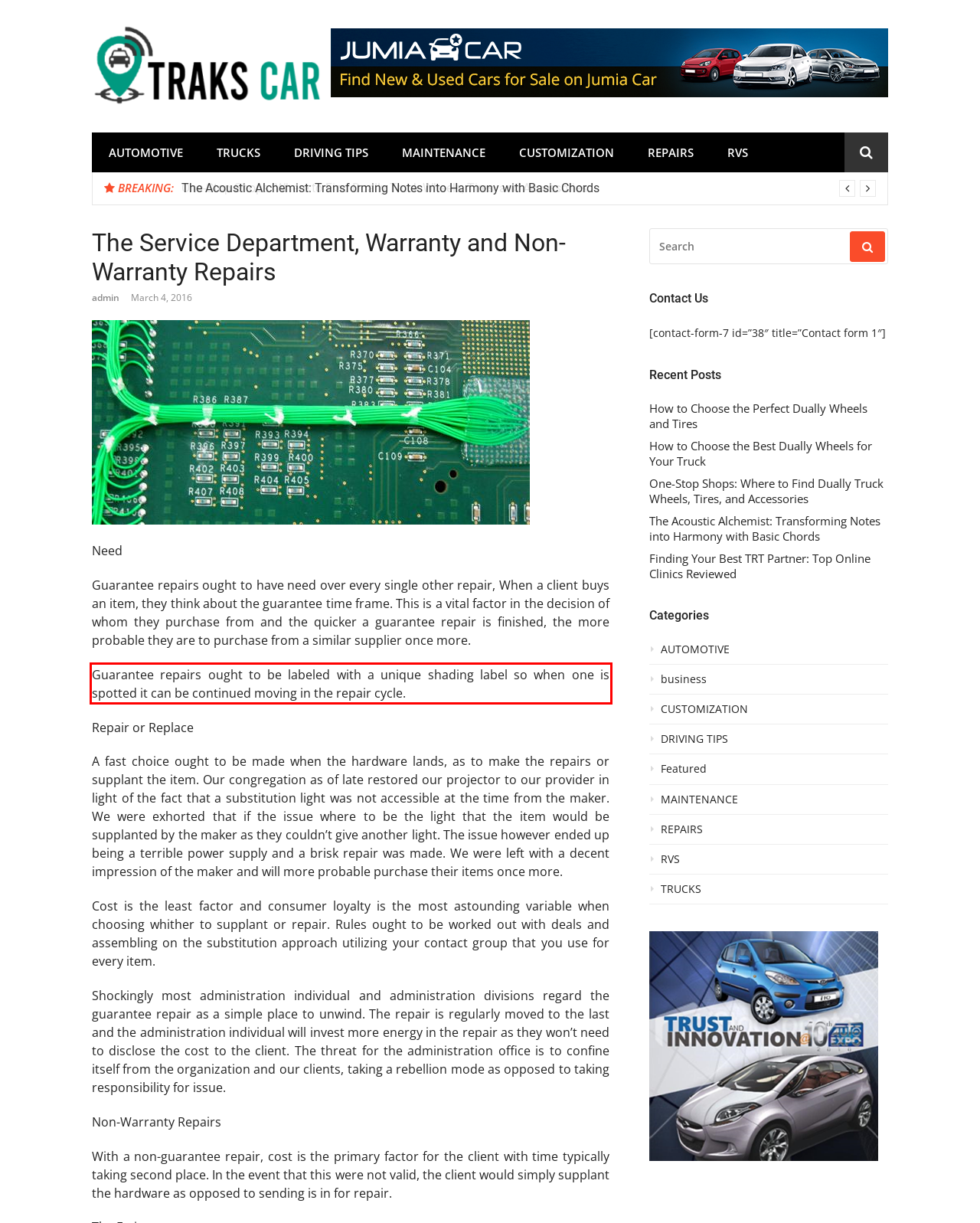You are presented with a screenshot containing a red rectangle. Extract the text found inside this red bounding box.

Guarantee repairs ought to be labeled with a unique shading label so when one is spotted it can be continued moving in the repair cycle.